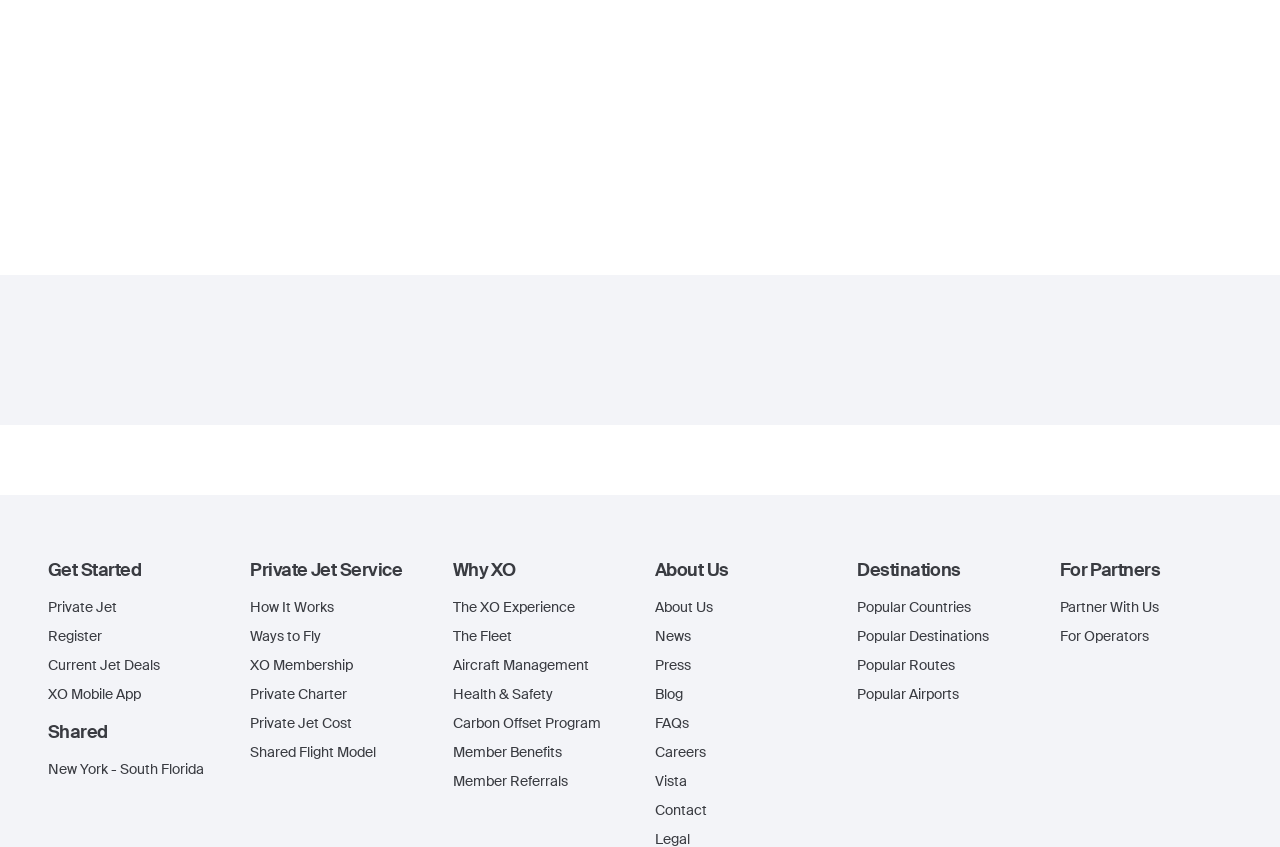Please identify the bounding box coordinates of the element on the webpage that should be clicked to follow this instruction: "Get started with private jet service". The bounding box coordinates should be given as four float numbers between 0 and 1, formatted as [left, top, right, bottom].

[0.038, 0.655, 0.172, 0.69]